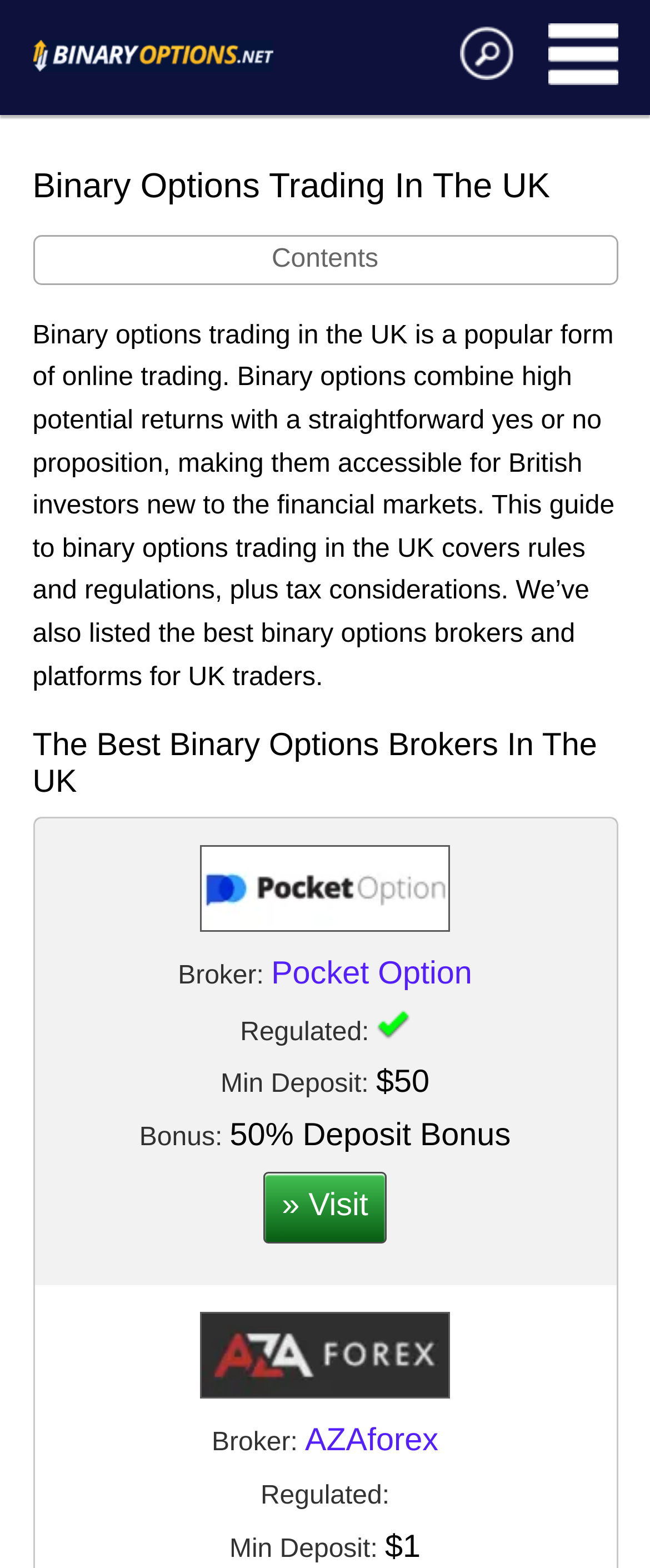Please specify the bounding box coordinates for the clickable region that will help you carry out the instruction: "Visit Pocket Option".

[0.406, 0.758, 0.594, 0.781]